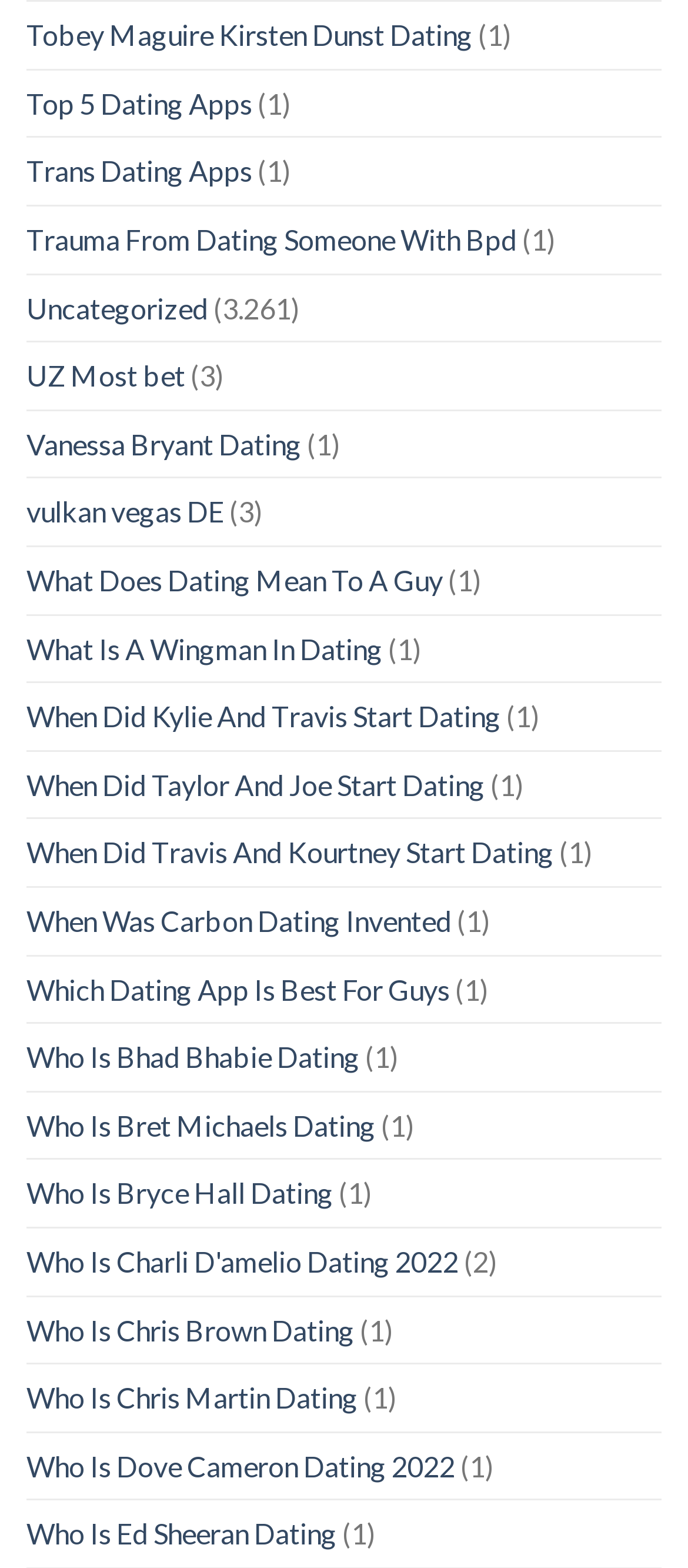Are the links organized alphabetically?
Ensure your answer is thorough and detailed.

By examining the text of the links, I noticed that they are organized in alphabetical order, with the first link starting with 'T' and the last link starting with 'W'. This suggests that the webpage is organized to make it easy for users to find specific topics related to dating.